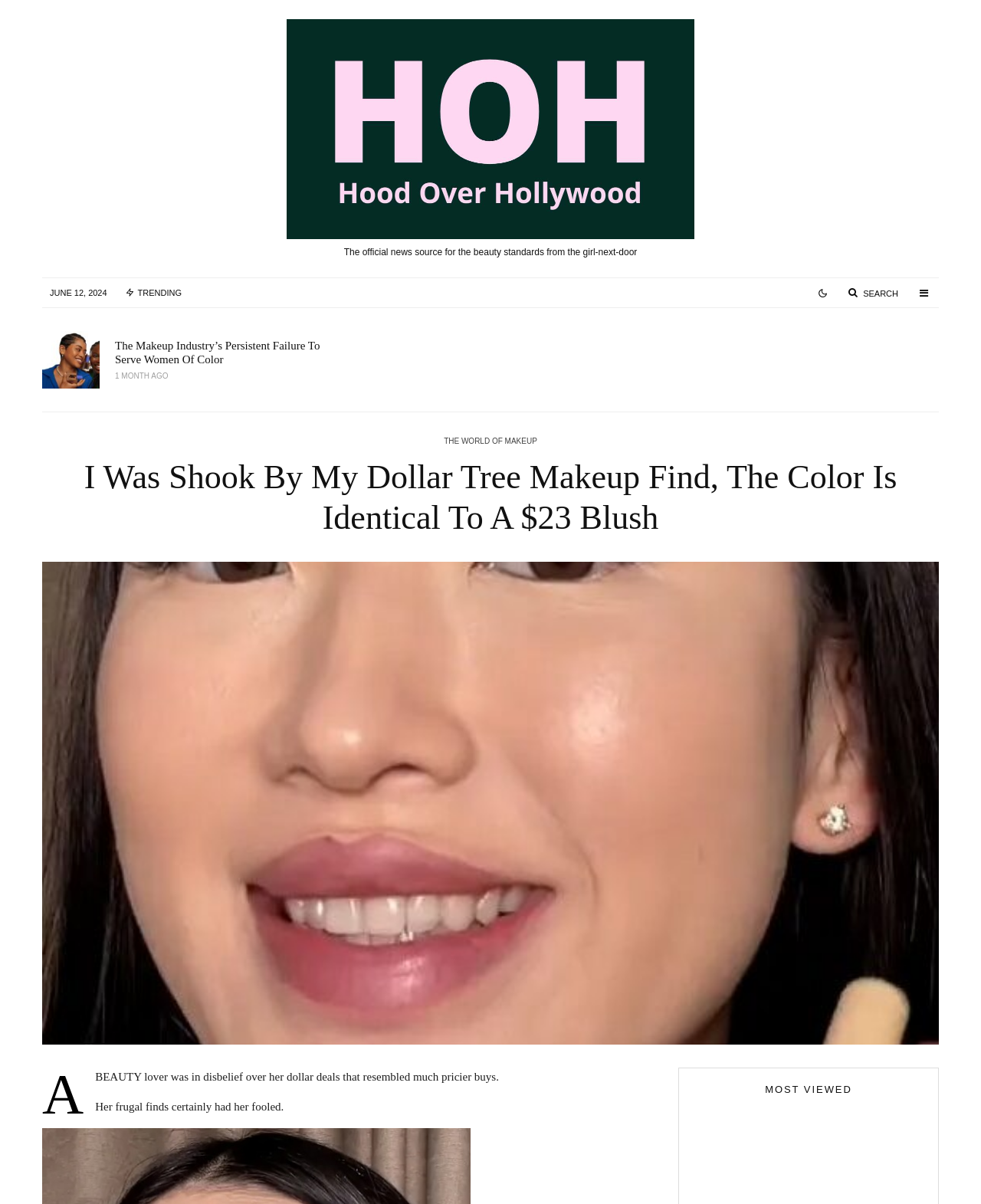Give a succinct answer to this question in a single word or phrase: 
How many articles are displayed on the webpage?

3